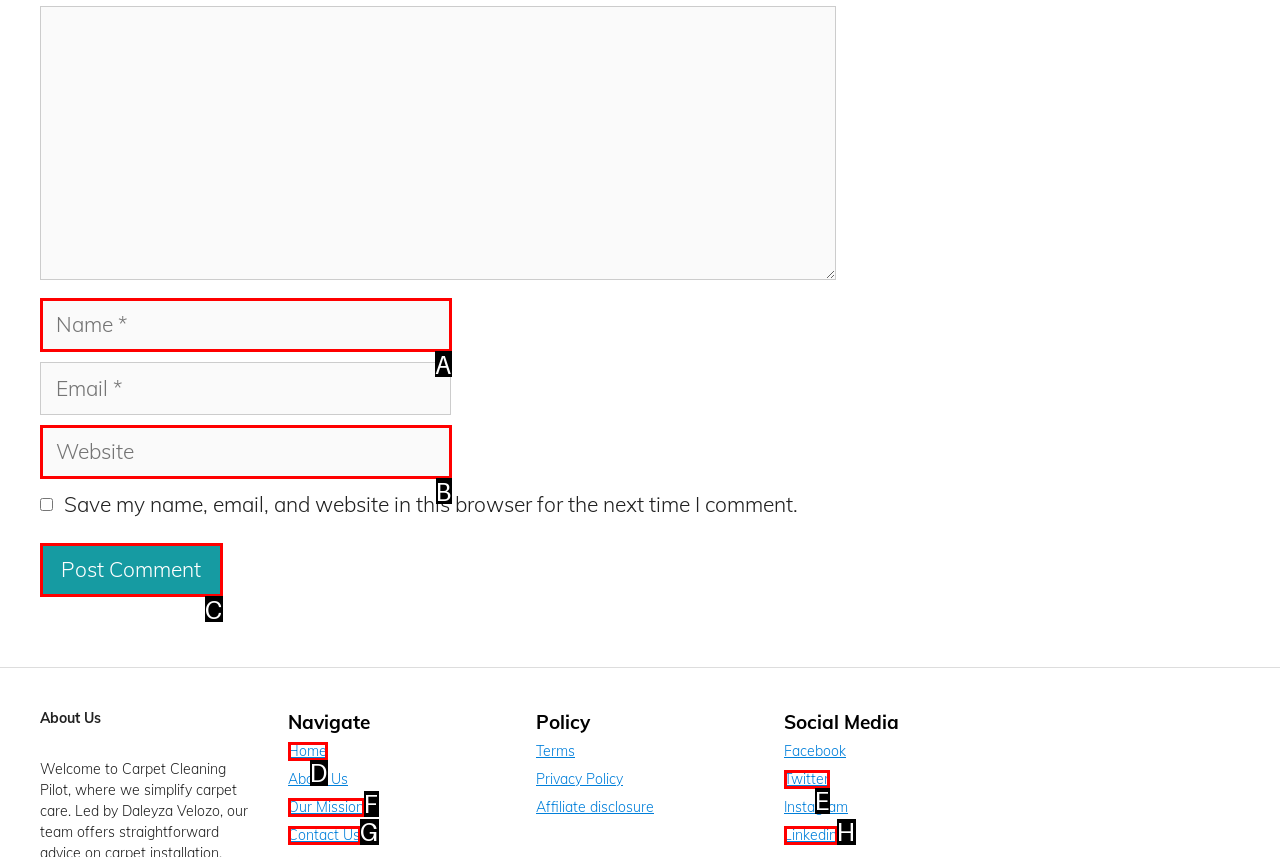From the description: Twitter, identify the option that best matches and reply with the letter of that option directly.

E